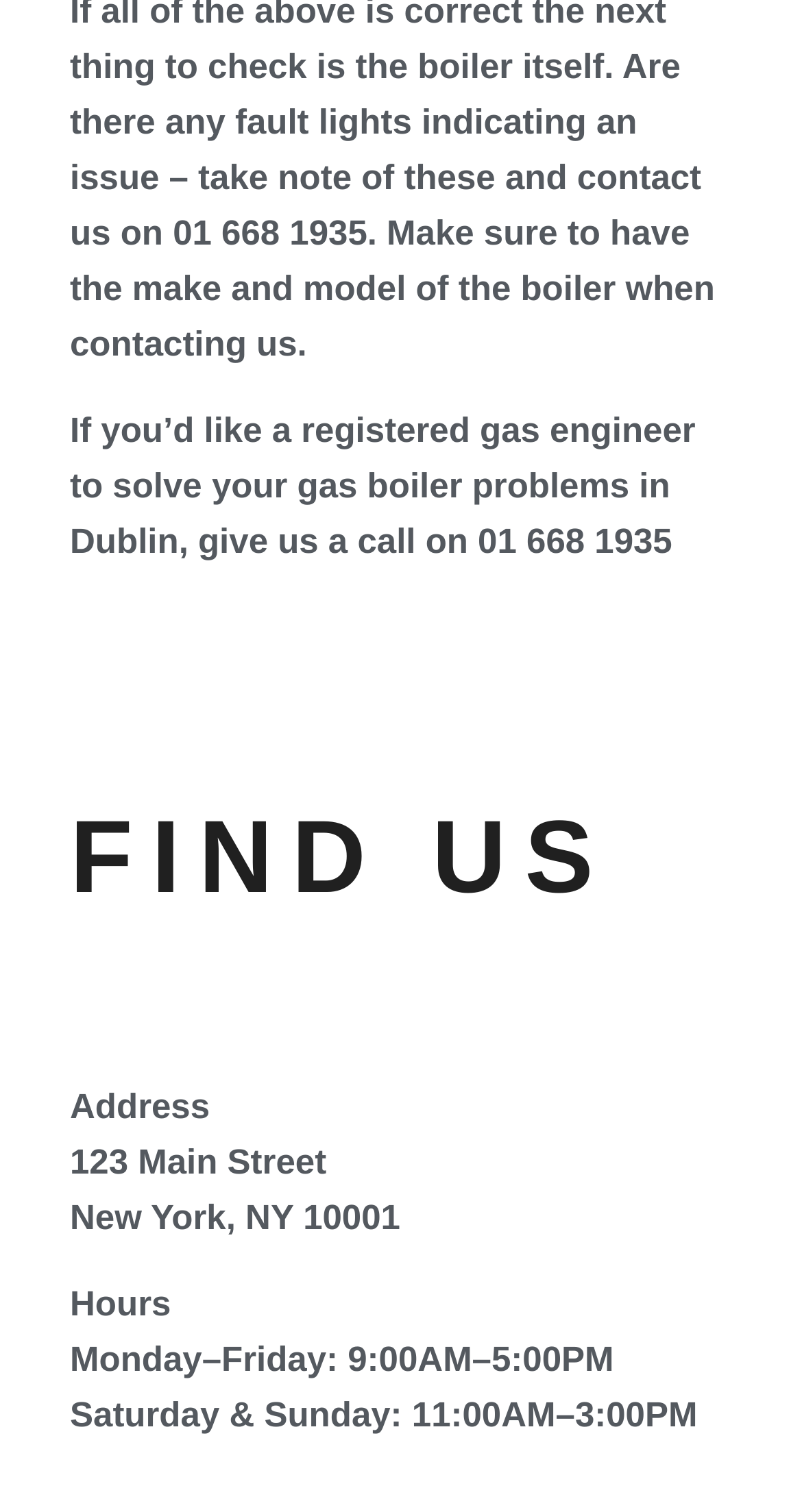Please specify the bounding box coordinates of the region to click in order to perform the following instruction: "call the phone number".

[0.087, 0.272, 0.867, 0.371]